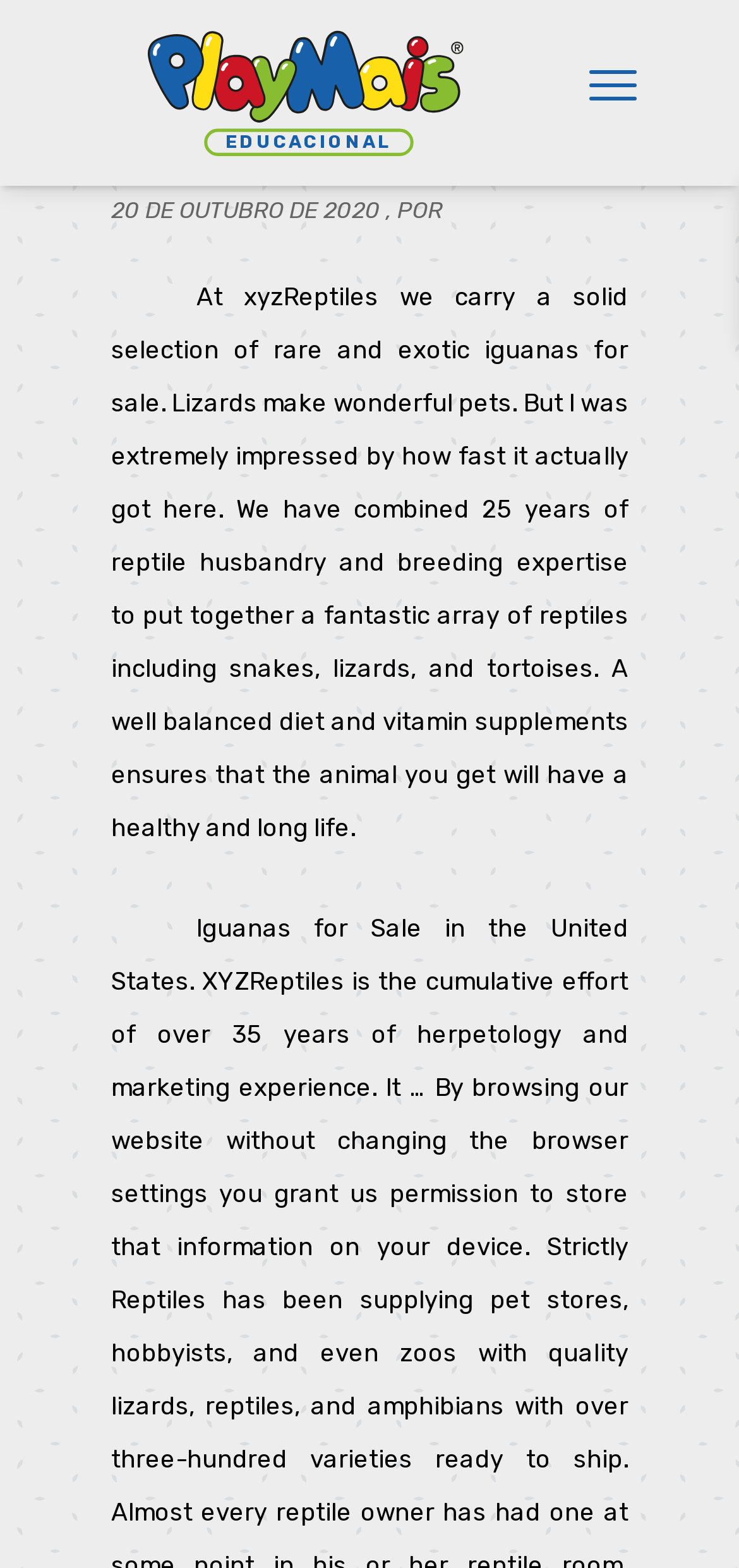Using the provided element description "Pular para o conteúdo", determine the bounding box coordinates of the UI element.

[0.0, 0.0, 0.477, 0.047]